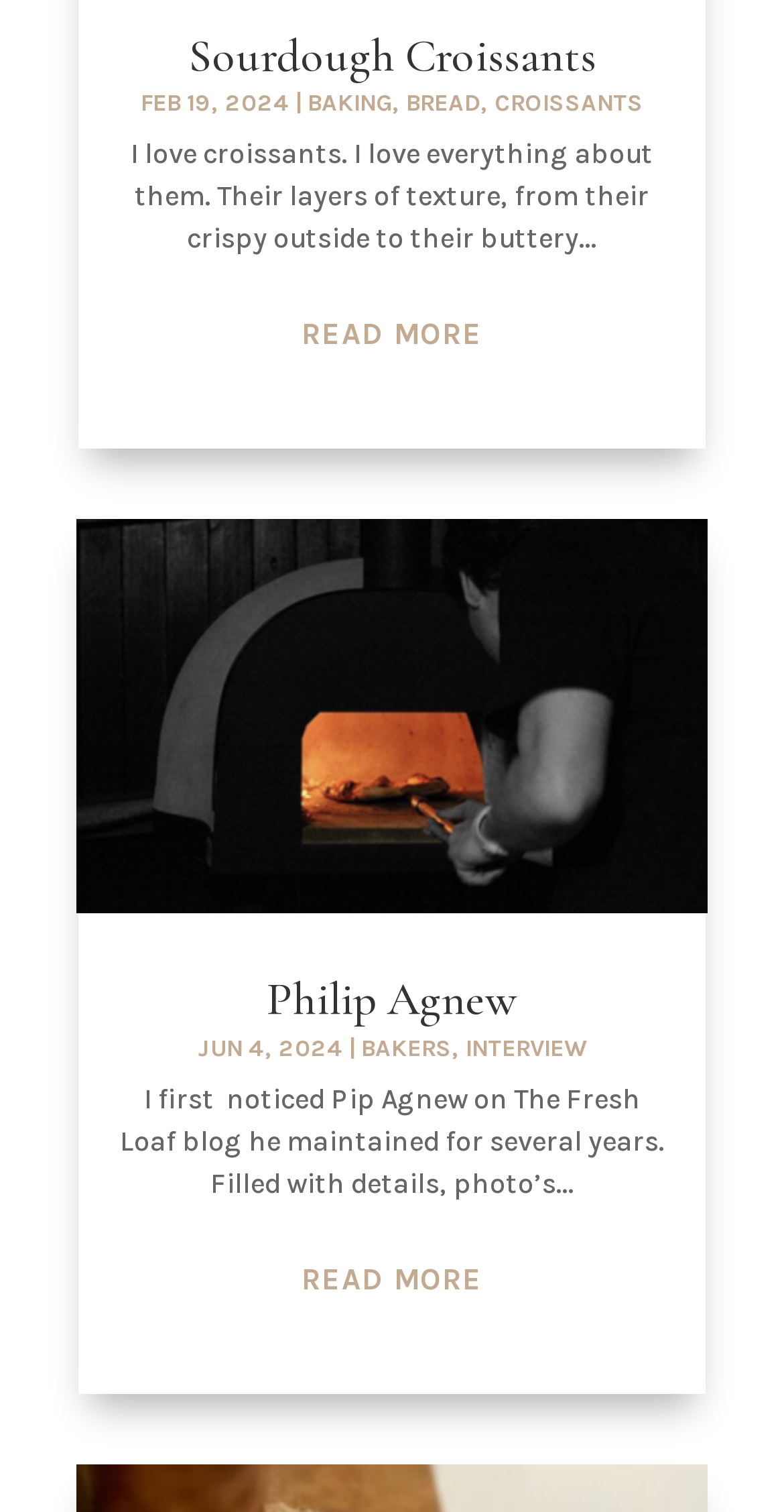Give a succinct answer to this question in a single word or phrase: 
What is the category of the first article?

CROISSANTS